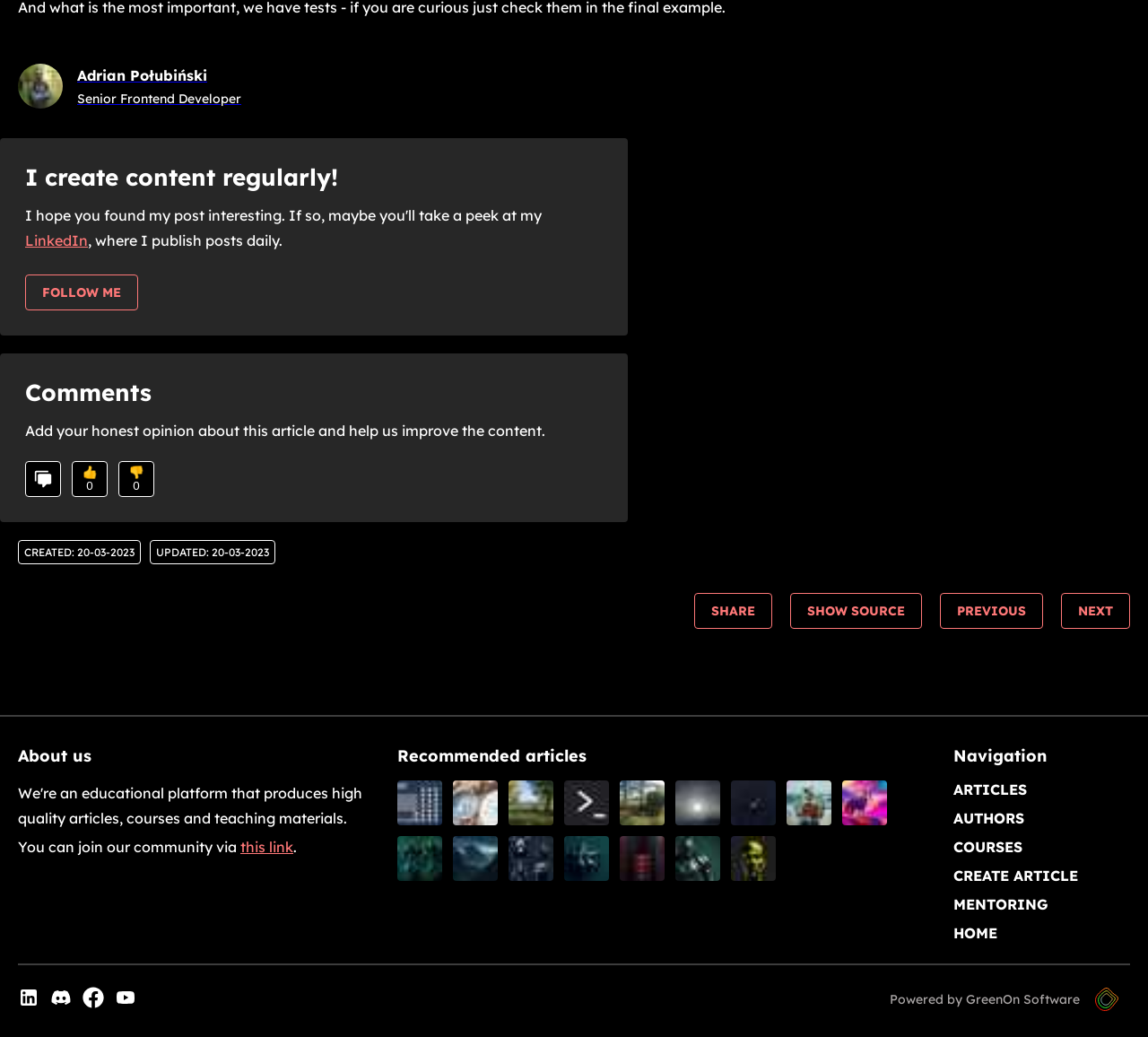Please find and report the bounding box coordinates of the element to click in order to perform the following action: "Go to the home page". The coordinates should be expressed as four float numbers between 0 and 1, in the format [left, top, right, bottom].

[0.83, 0.891, 0.984, 0.908]